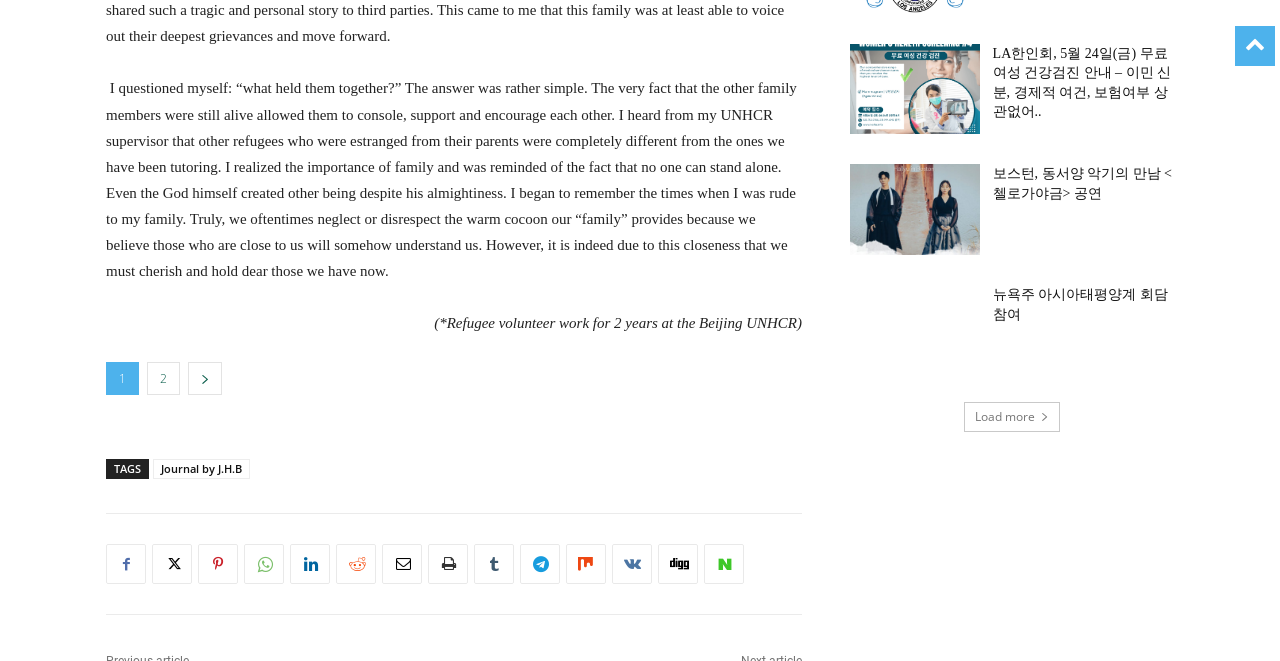Can you specify the bounding box coordinates of the area that needs to be clicked to fulfill the following instruction: "Click the 'Load more' button"?

[0.753, 0.608, 0.828, 0.653]